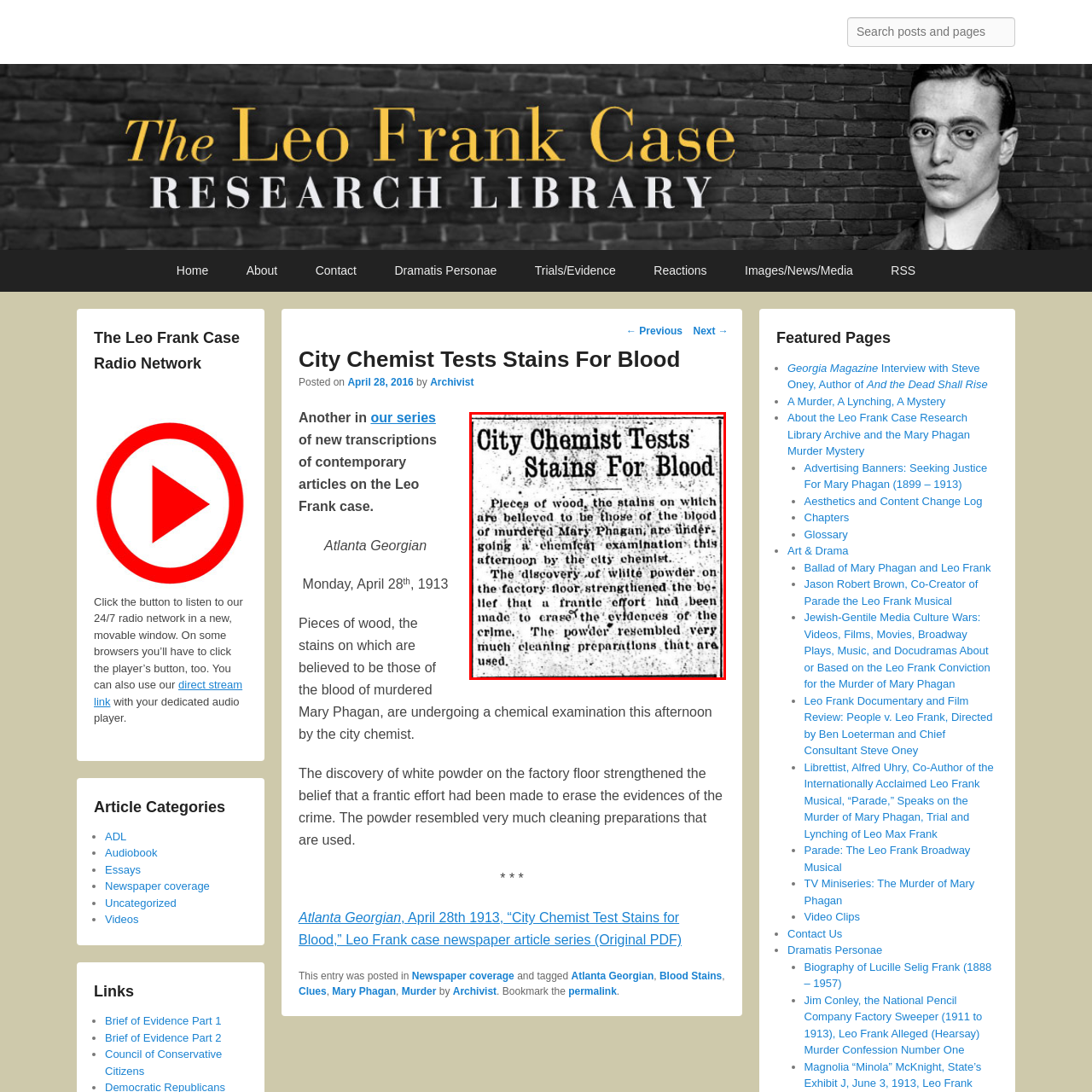What is the name of the murder victim?
Carefully examine the content inside the red bounding box and give a detailed response based on what you observe.

According to the caption, the murder victim is Mary Phagan, whose blood stains are being investigated on pieces of wood.